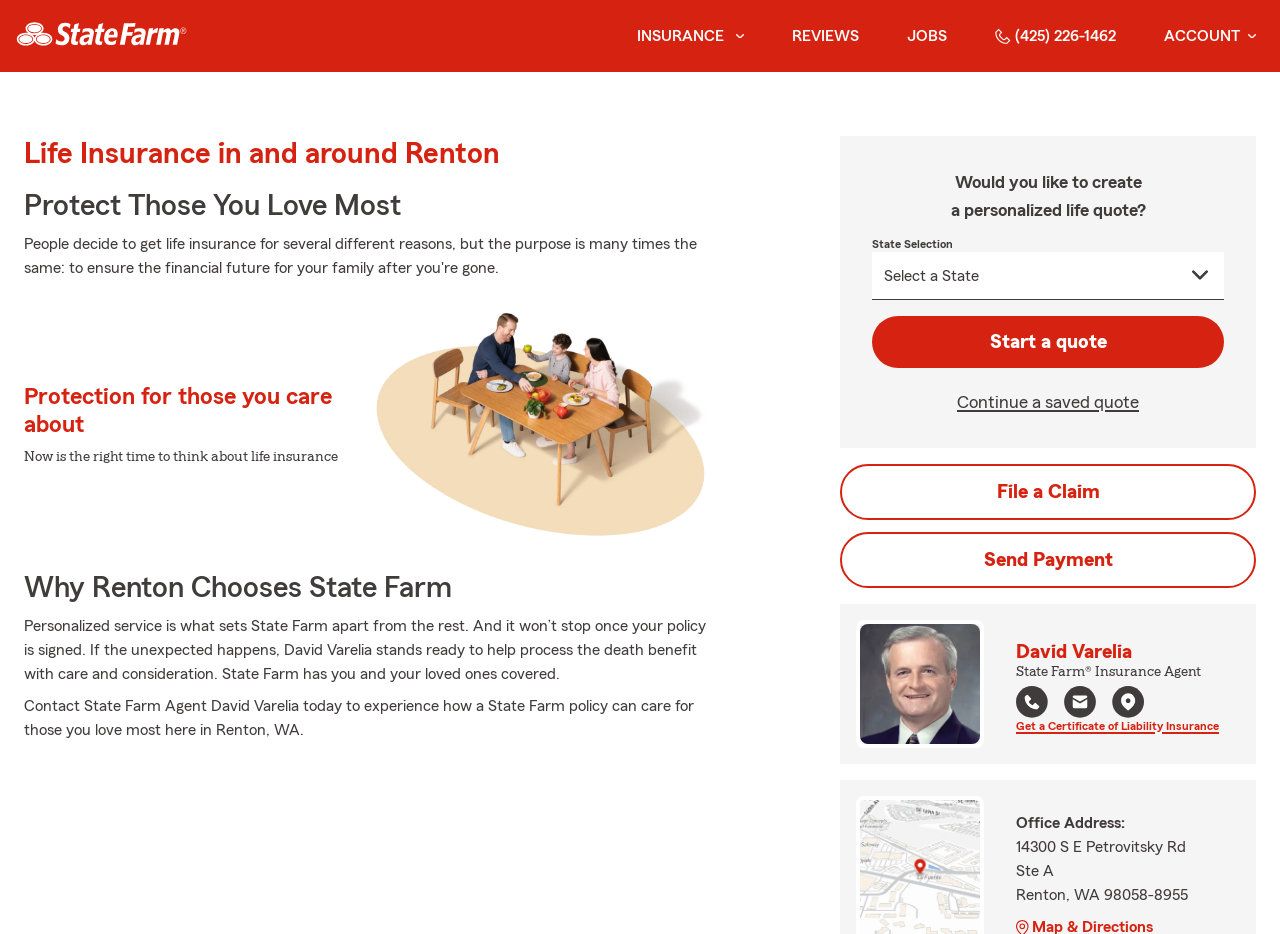Reply to the question with a single word or phrase:
What is the address of the agent's office?

14300 S E Petrovitsky Rd, Ste A, Renton, WA 98058-8955